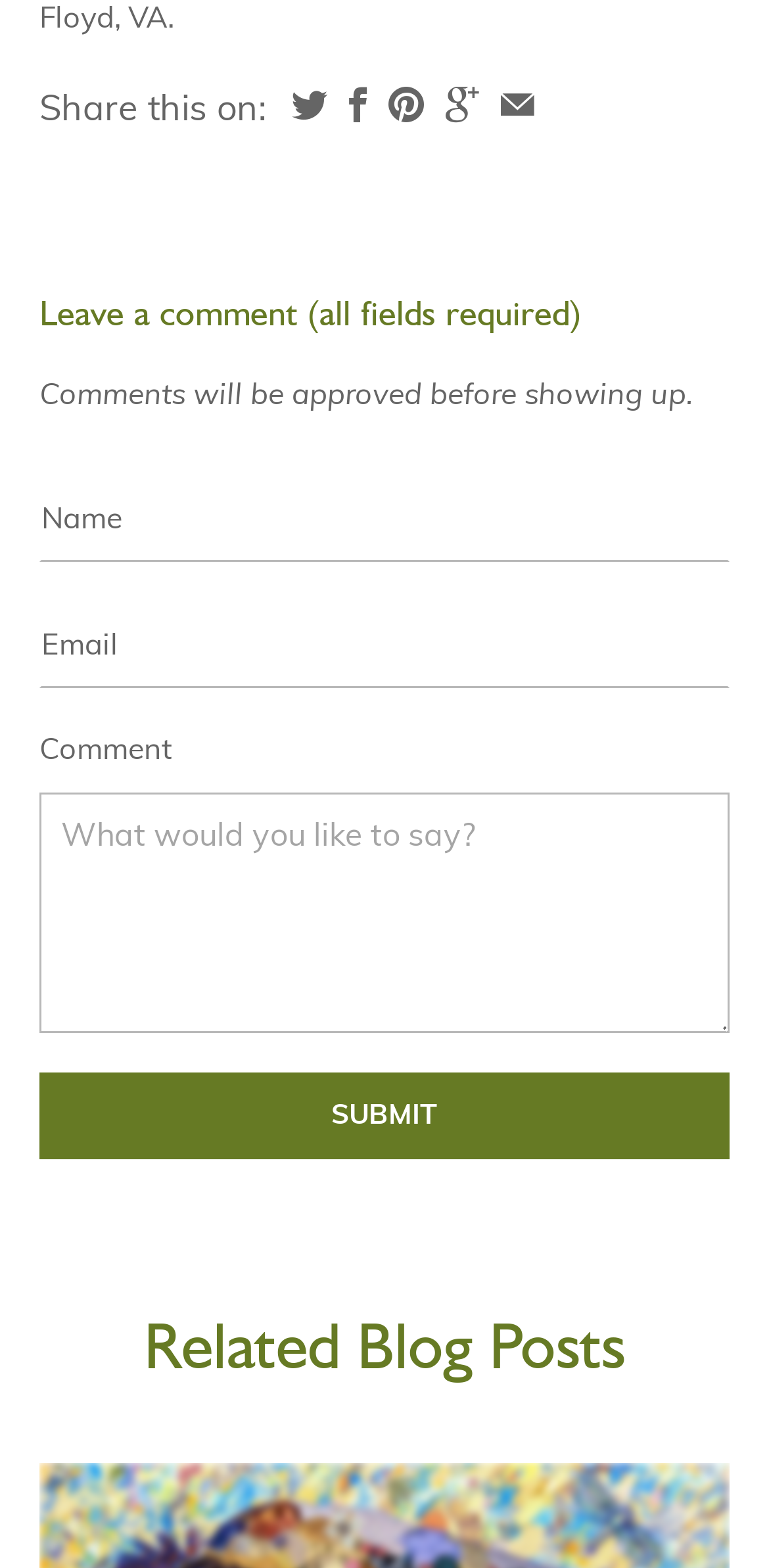Examine the image and give a thorough answer to the following question:
How many text boxes are there for leaving a comment?

There are three text boxes provided for leaving a comment, with the labels and requirements specified next to each box.